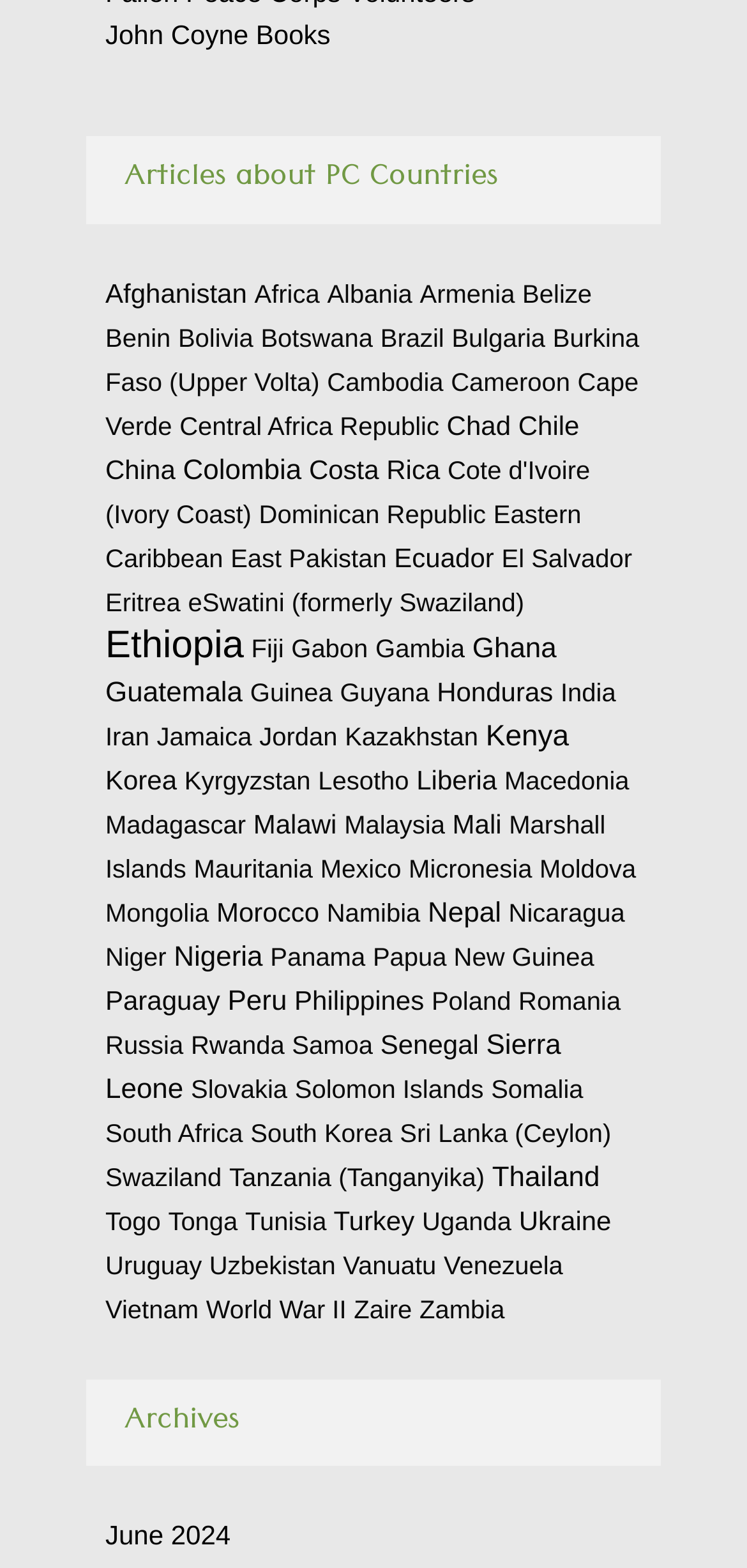Please identify the bounding box coordinates of the area that needs to be clicked to fulfill the following instruction: "Go to John Coyne Books."

[0.141, 0.012, 0.442, 0.031]